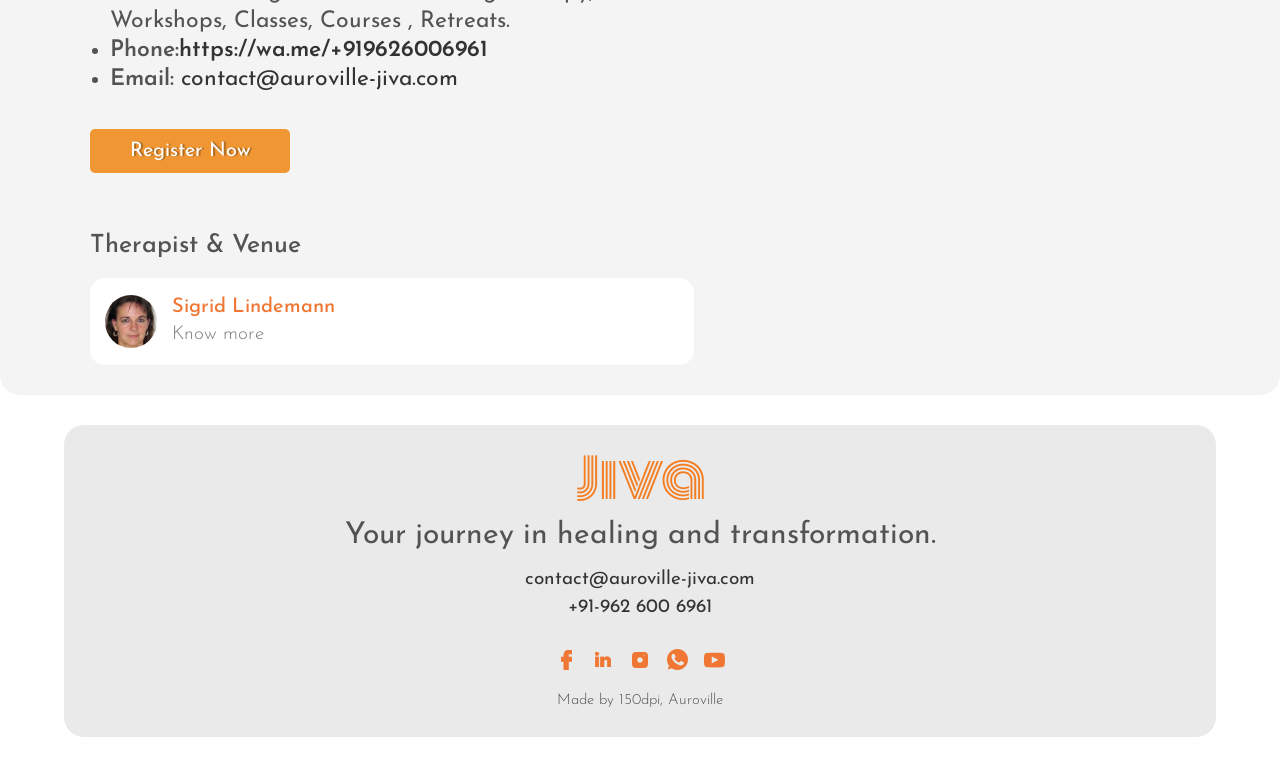Show the bounding box coordinates of the element that should be clicked to complete the task: "Click the Whatsapp link".

[0.517, 0.841, 0.541, 0.88]